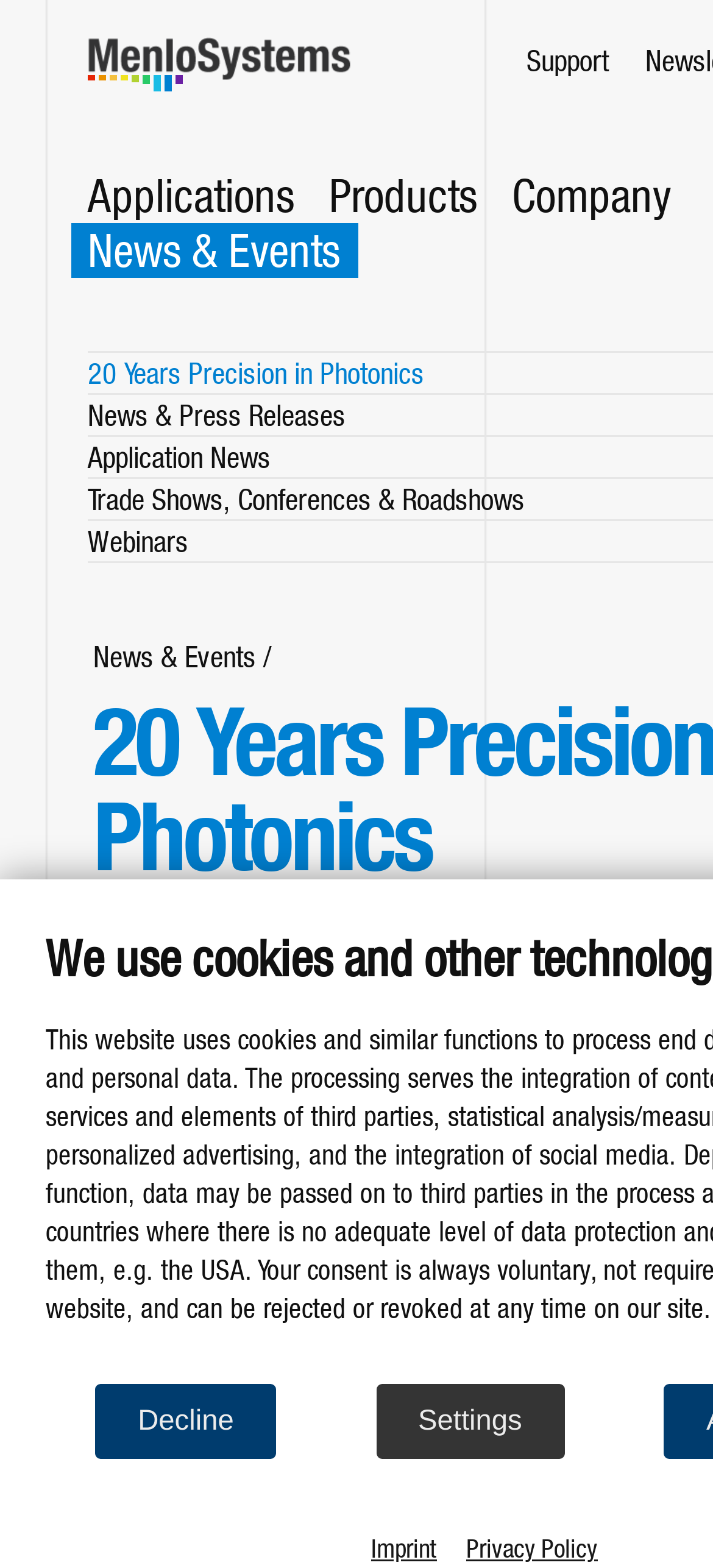Based on the image, please elaborate on the answer to the following question:
What is the company name?

The company name is obtained from the heading element at the top of the webpage, which is 'Menlo Systems'.